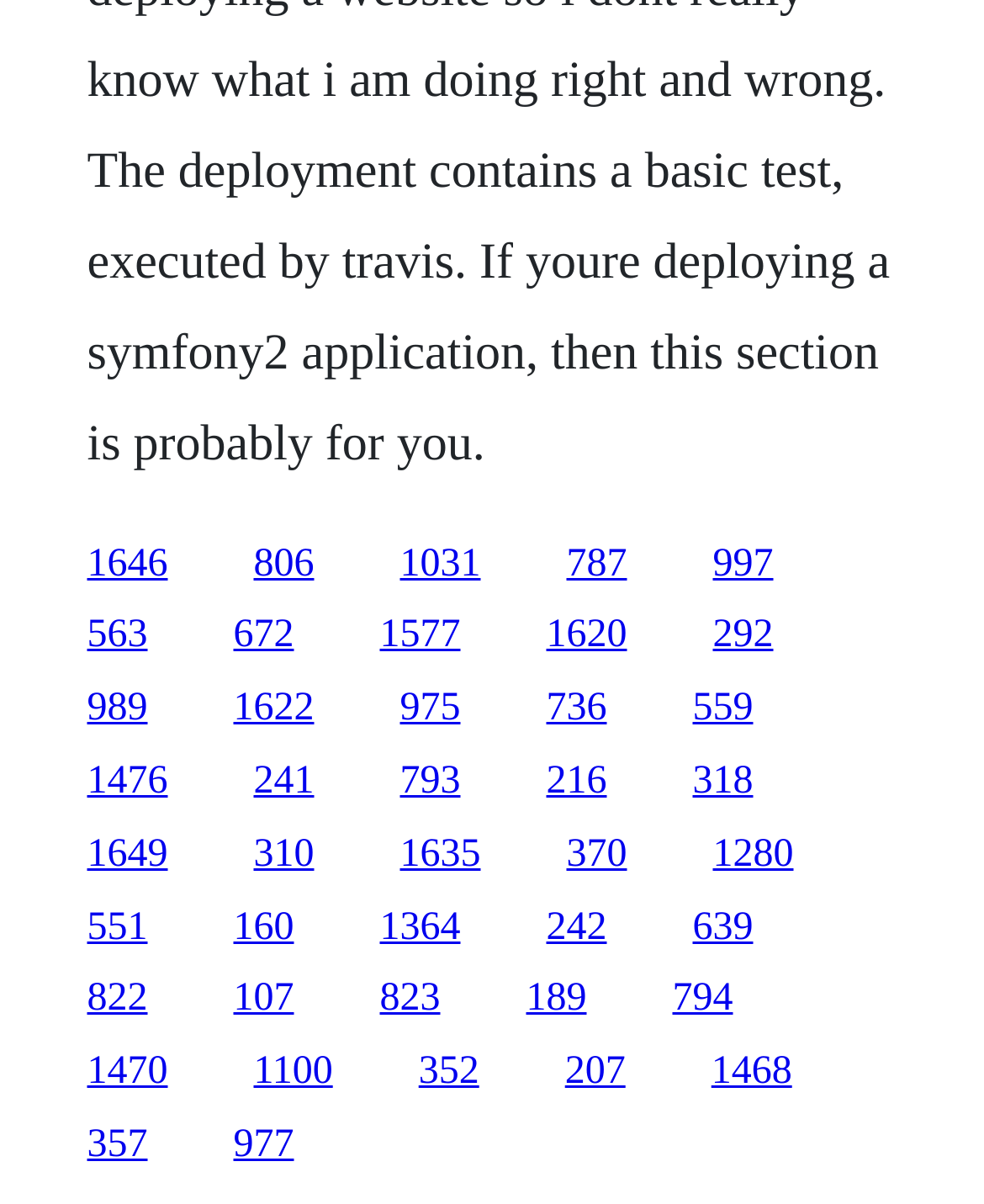How many rows of links are there? Refer to the image and provide a one-word or short phrase answer.

9